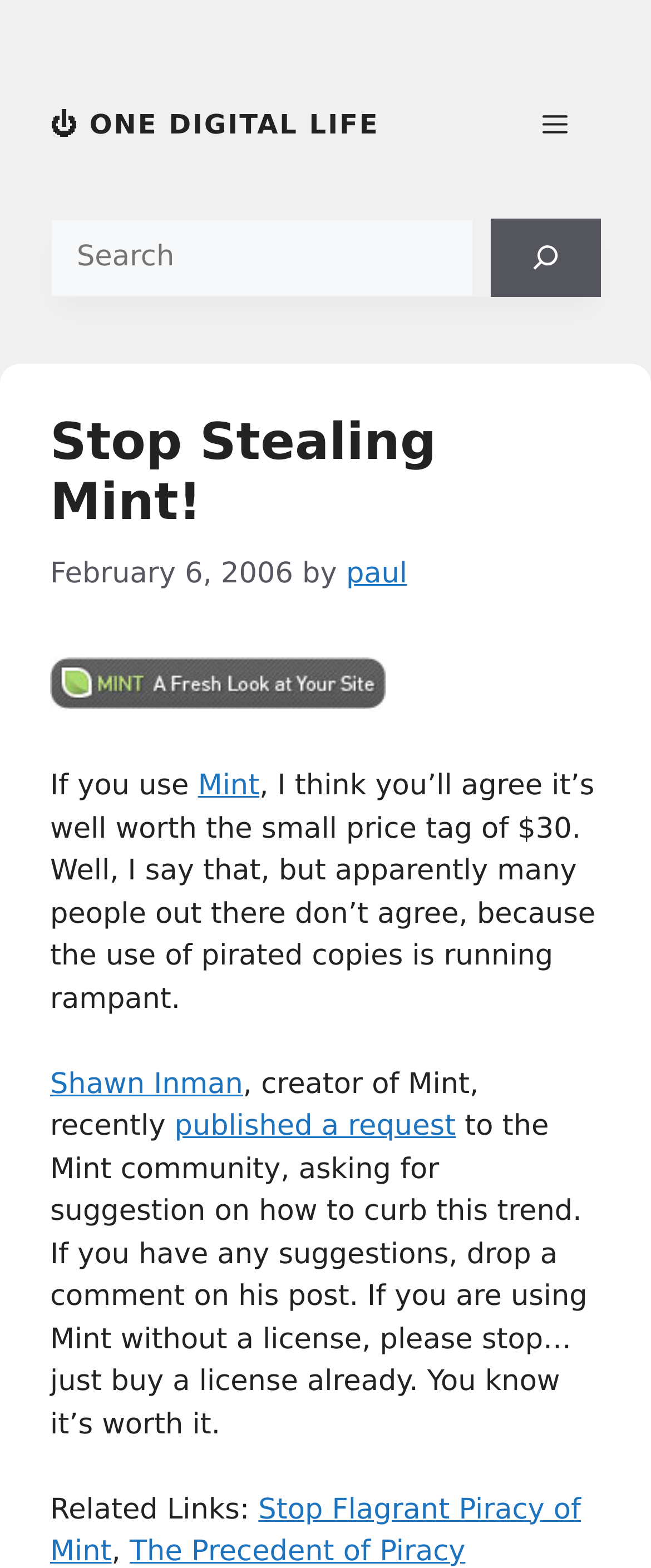What is the image below the header?
Look at the image and answer the question using a single word or phrase.

Mint logo